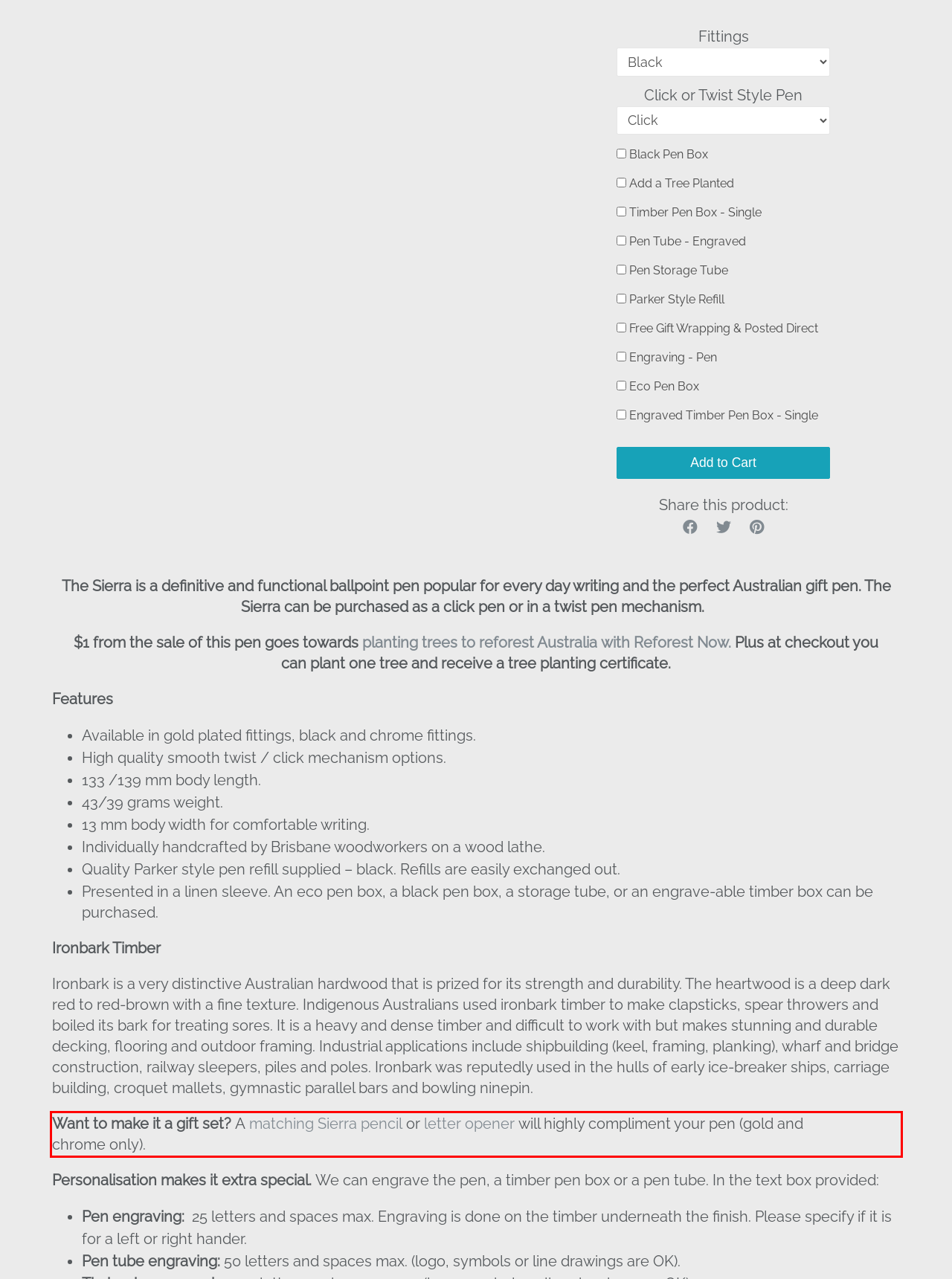Please look at the screenshot provided and find the red bounding box. Extract the text content contained within this bounding box.

Want to make it a gift set? A matching Sierra pencil or letter opener will highly compliment your pen (gold and chrome only).